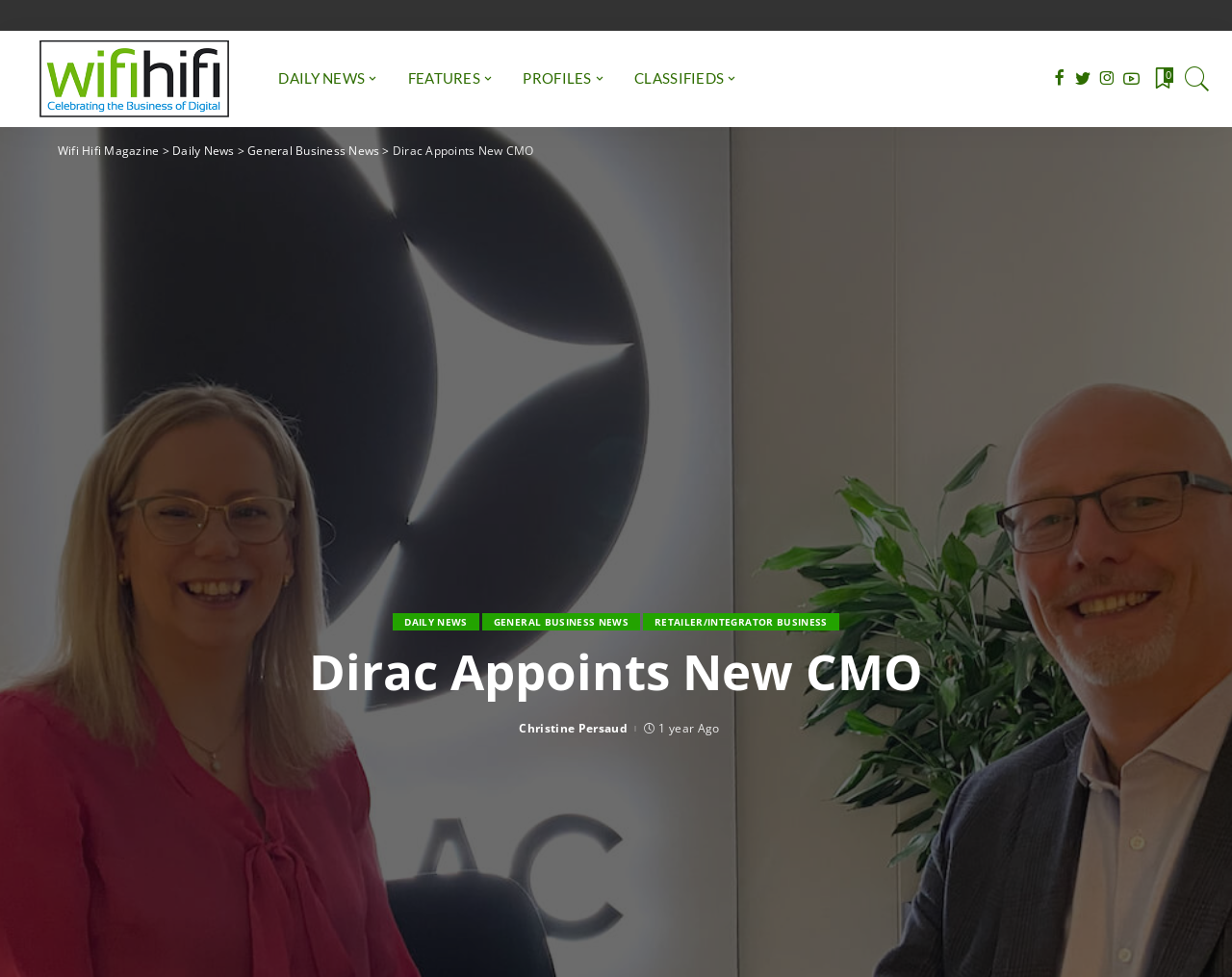What is the category of the news?
Please provide a detailed answer to the question.

The webpage shows a link to 'General Business News' which is likely the category of the news post, as it is related to the appointment of a new CMO.